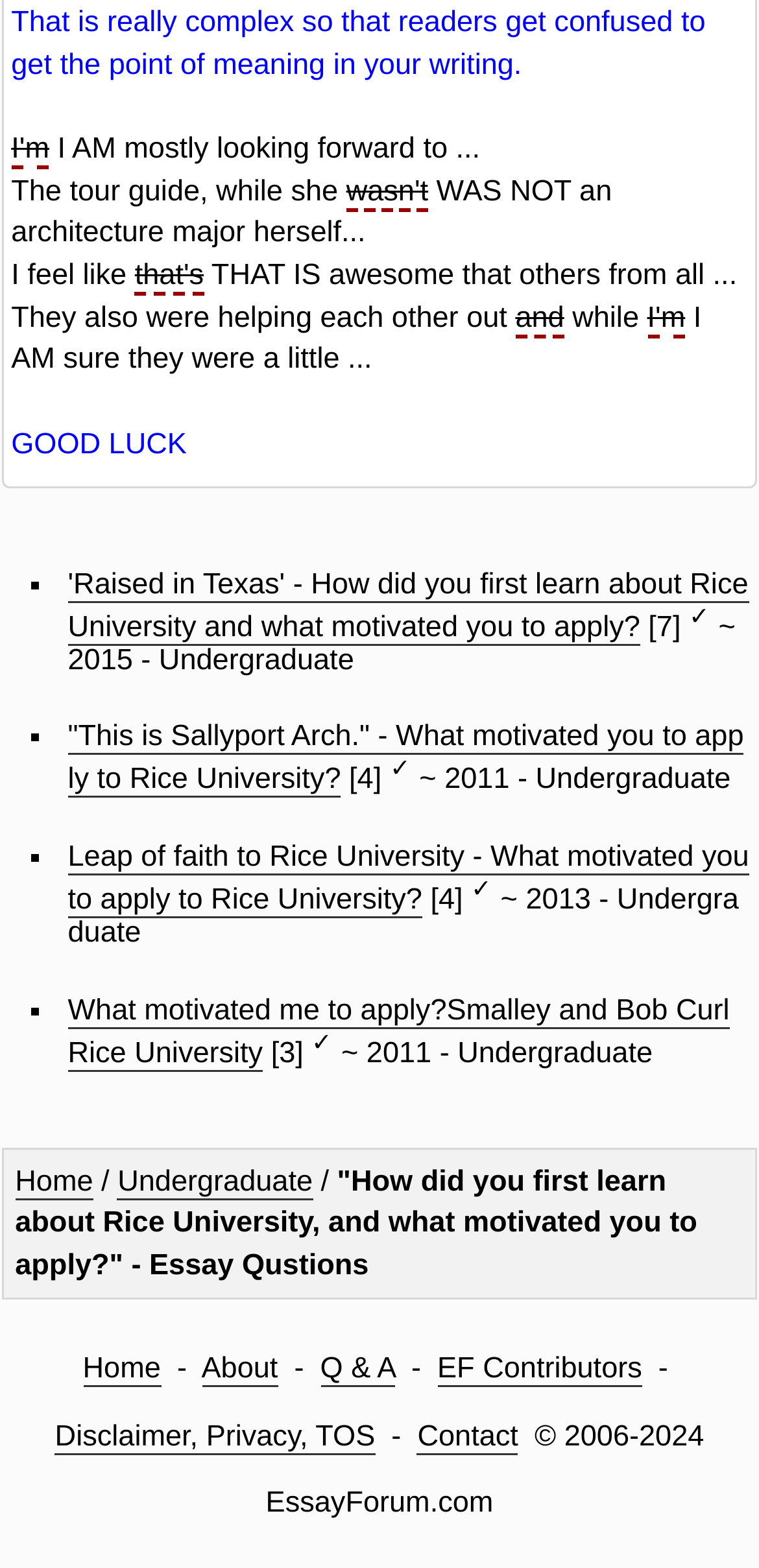Find the bounding box coordinates of the element you need to click on to perform this action: 'Click on 'What motivated me to apply?Smalley and Bob Curl Rice University''. The coordinates should be represented by four float values between 0 and 1, in the format [left, top, right, bottom].

[0.089, 0.633, 0.961, 0.683]